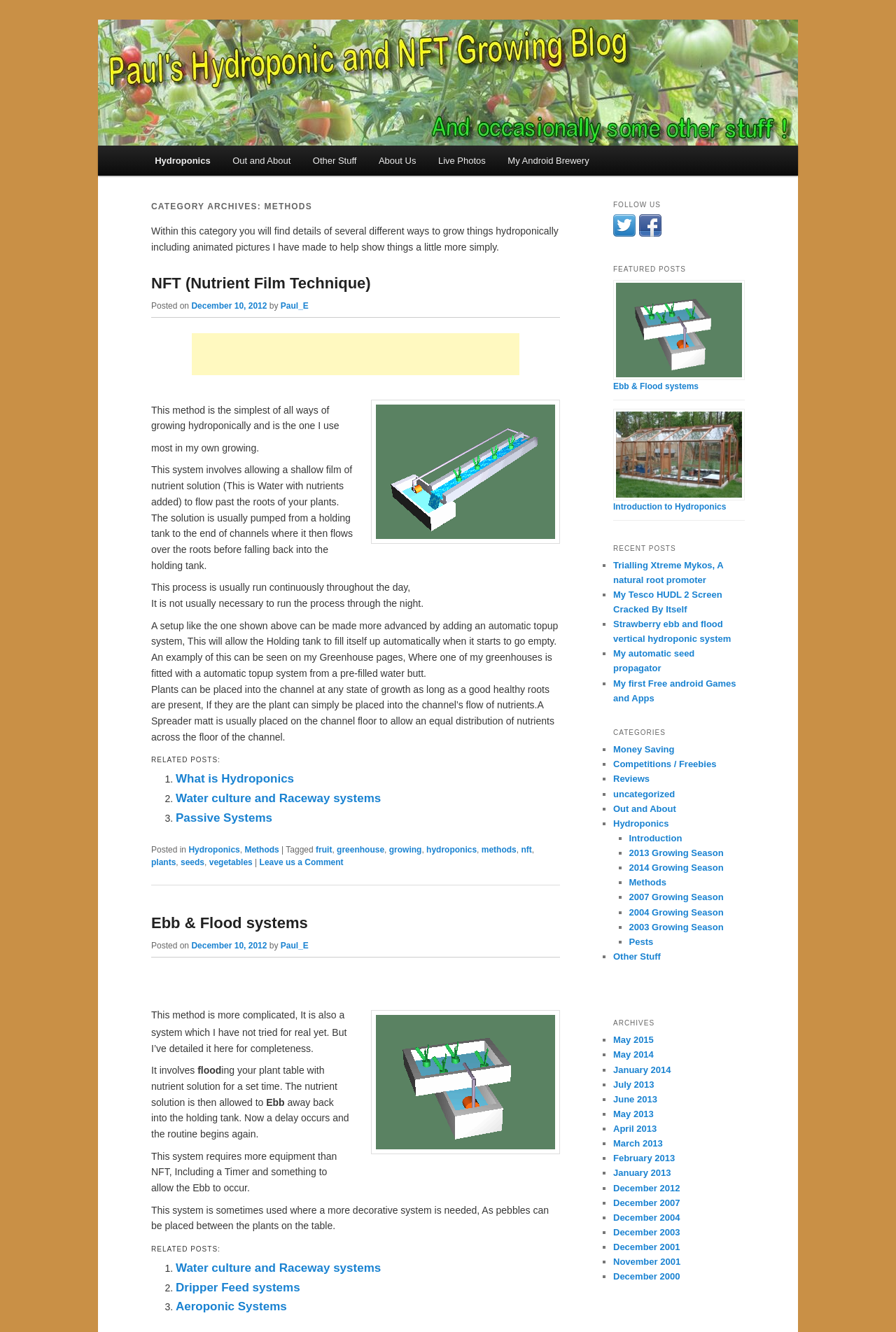Use the information in the screenshot to answer the question comprehensively: What is the difference between NFT and Ebb & Flood systems?

Based on the webpage content, I can see that NFT systems involve a continuous flow of nutrient solution, whereas Ebb & Flood systems involve a flood and drain cycle. This suggests that the main difference between the two systems is the way the nutrient solution is delivered to the plants.